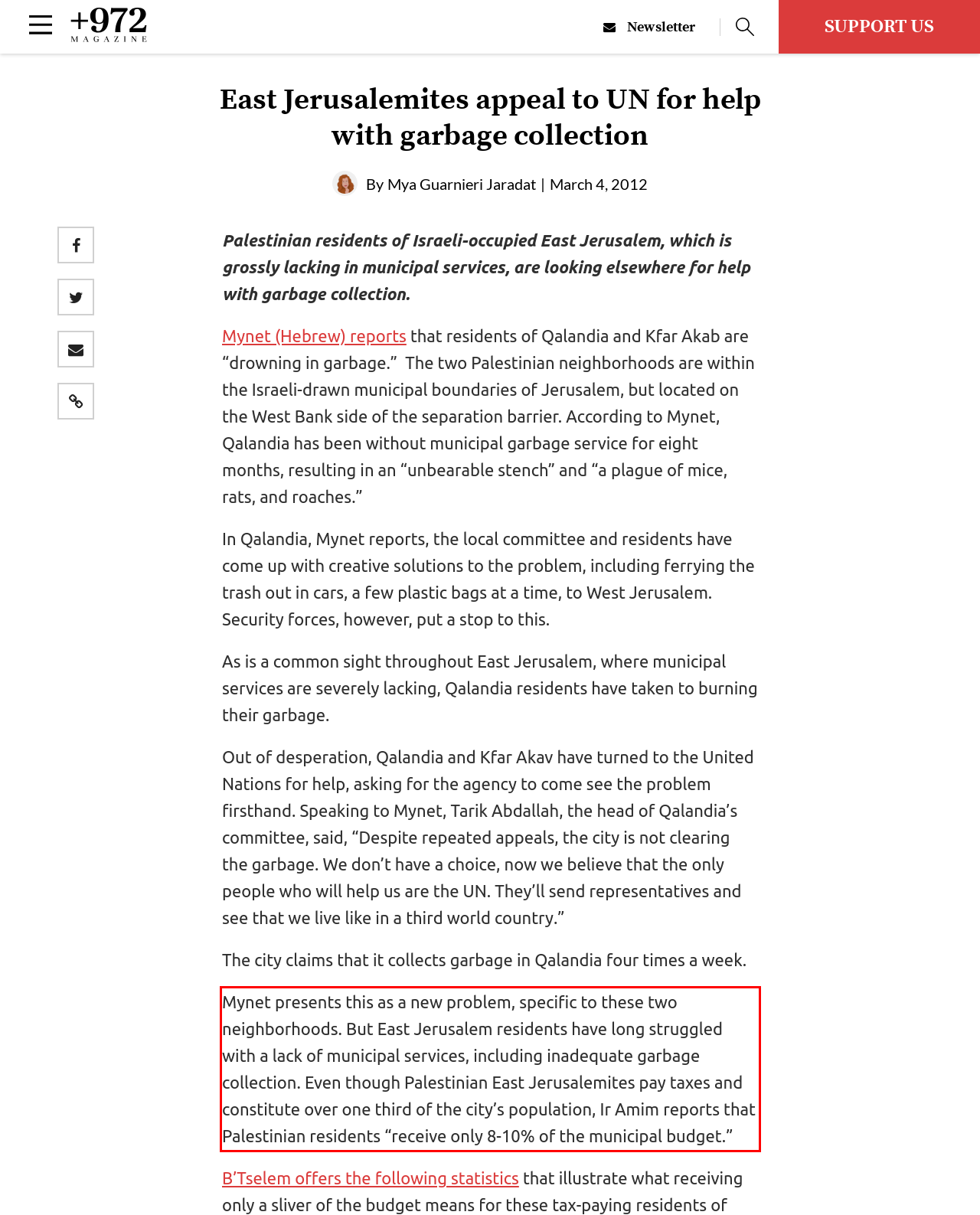Identify the text within the red bounding box on the webpage screenshot and generate the extracted text content.

Mynet presents this as a new problem, specific to these two neighborhoods. But East Jerusalem residents have long struggled with a lack of municipal services, including inadequate garbage collection. Even though Palestinian East Jerusalemites pay taxes and constitute over one third of the city’s population, Ir Amim reports that Palestinian residents “receive only 8-10% of the municipal budget.”